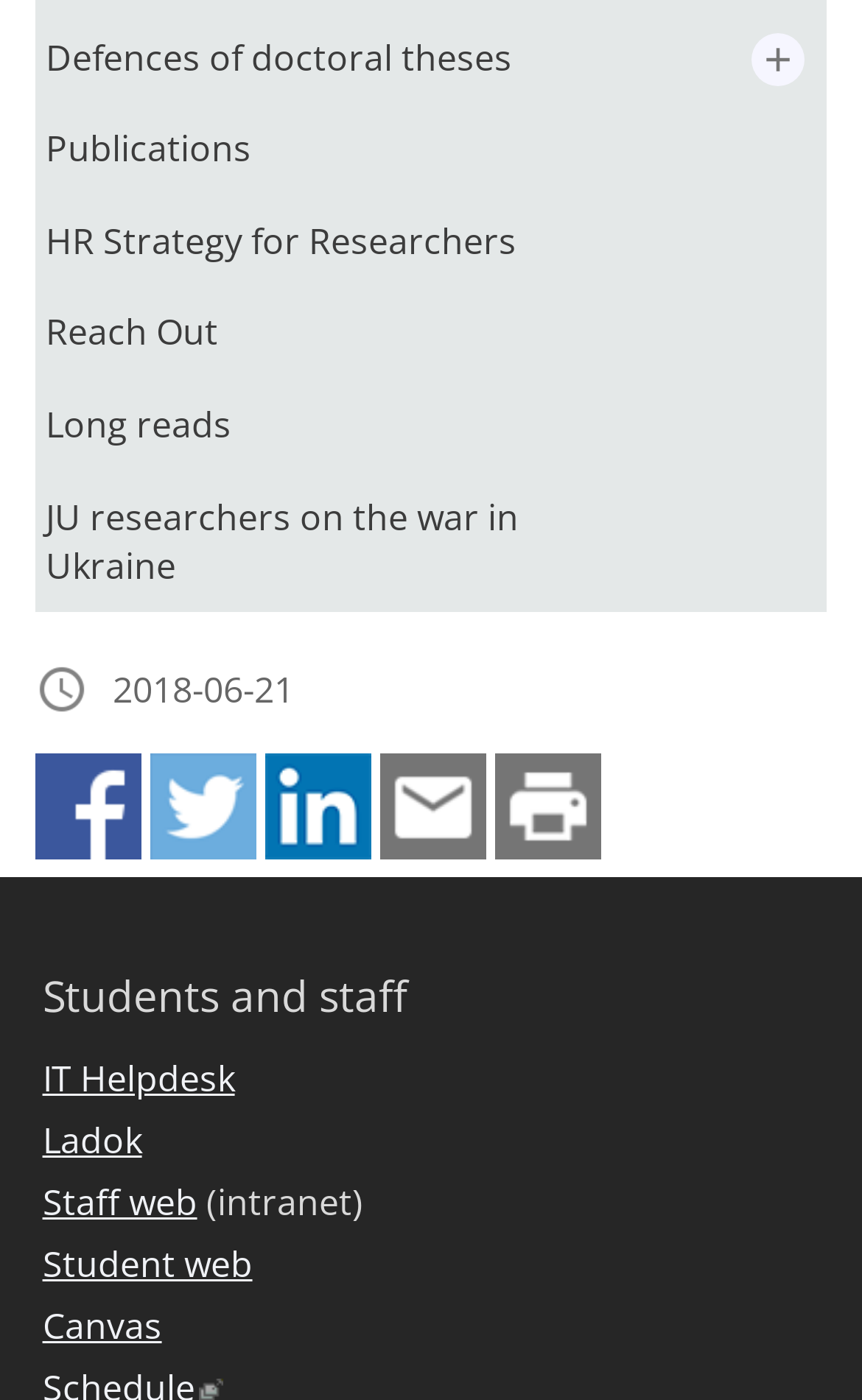From the screenshot, find the bounding box of the UI element matching this description: "Ladok". Supply the bounding box coordinates in the form [left, top, right, bottom], each a float between 0 and 1.

[0.049, 0.796, 0.165, 0.839]